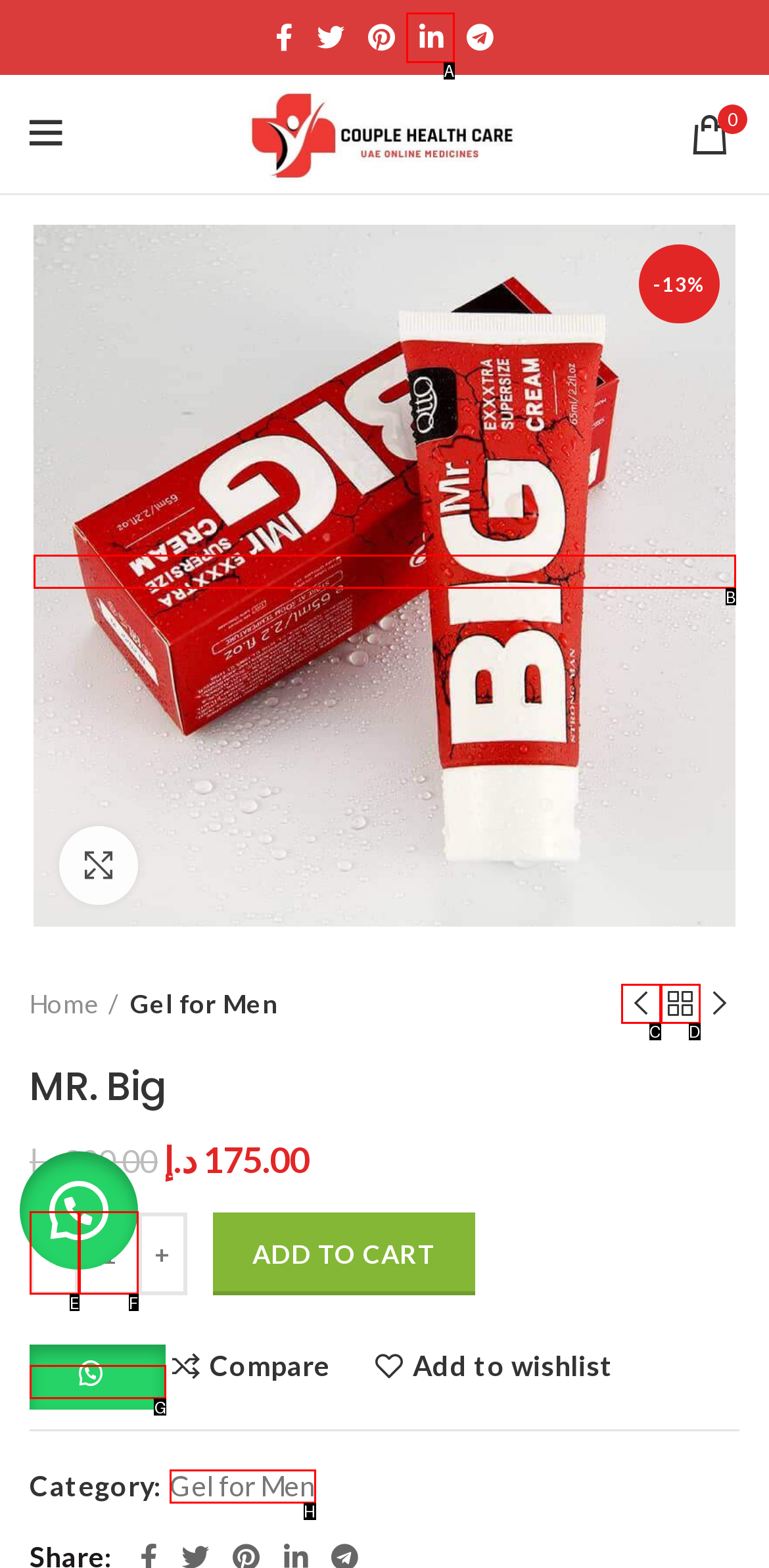Given the instruction: Click the Pinterest icon, which HTML element should you click on?
Answer with the letter that corresponds to the correct option from the choices available.

A